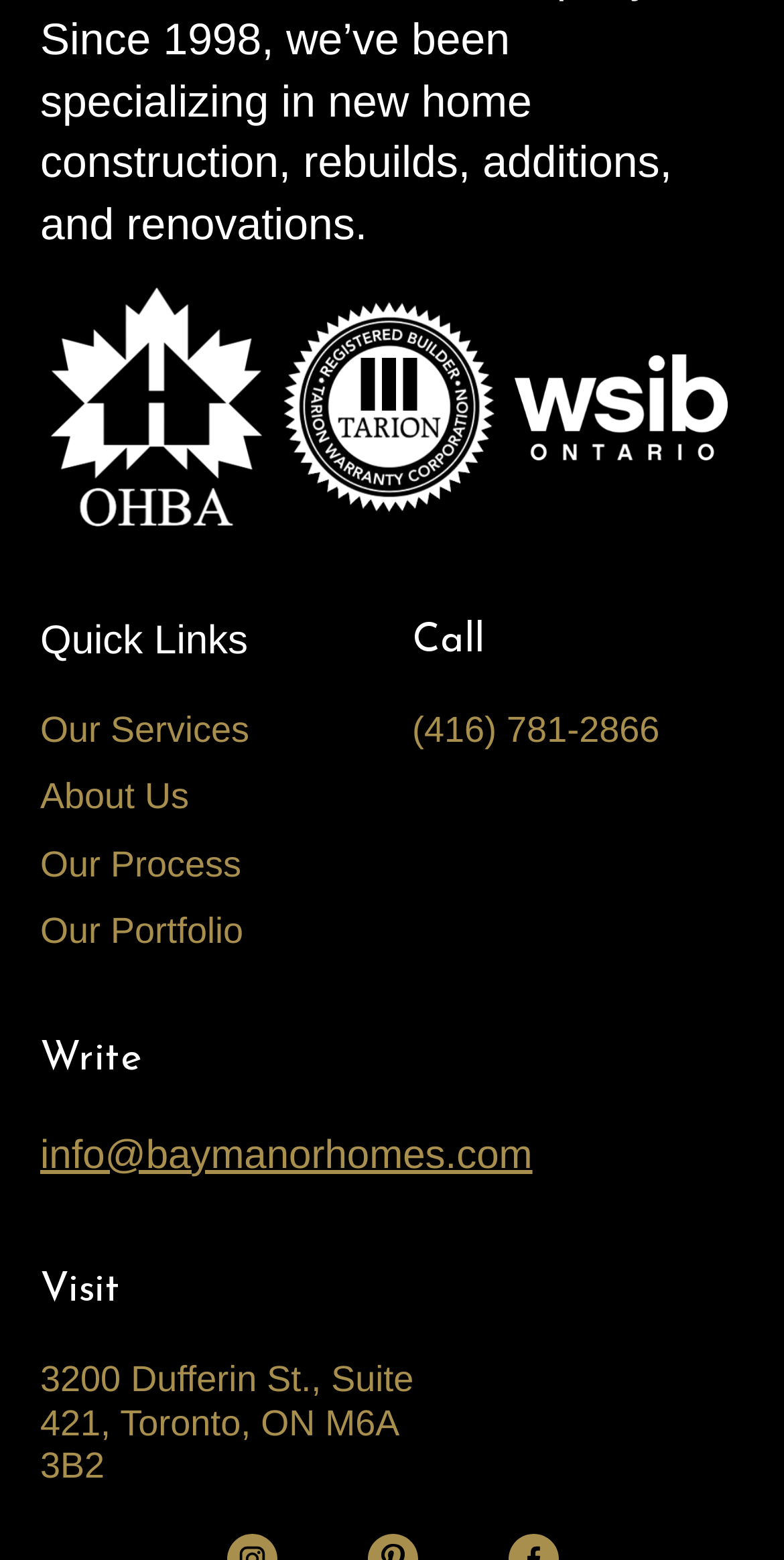Determine the bounding box coordinates for the clickable element required to fulfill the instruction: "Send an email to info@baymanorhomes.com". Provide the coordinates as four float numbers between 0 and 1, i.e., [left, top, right, bottom].

[0.051, 0.727, 0.679, 0.755]